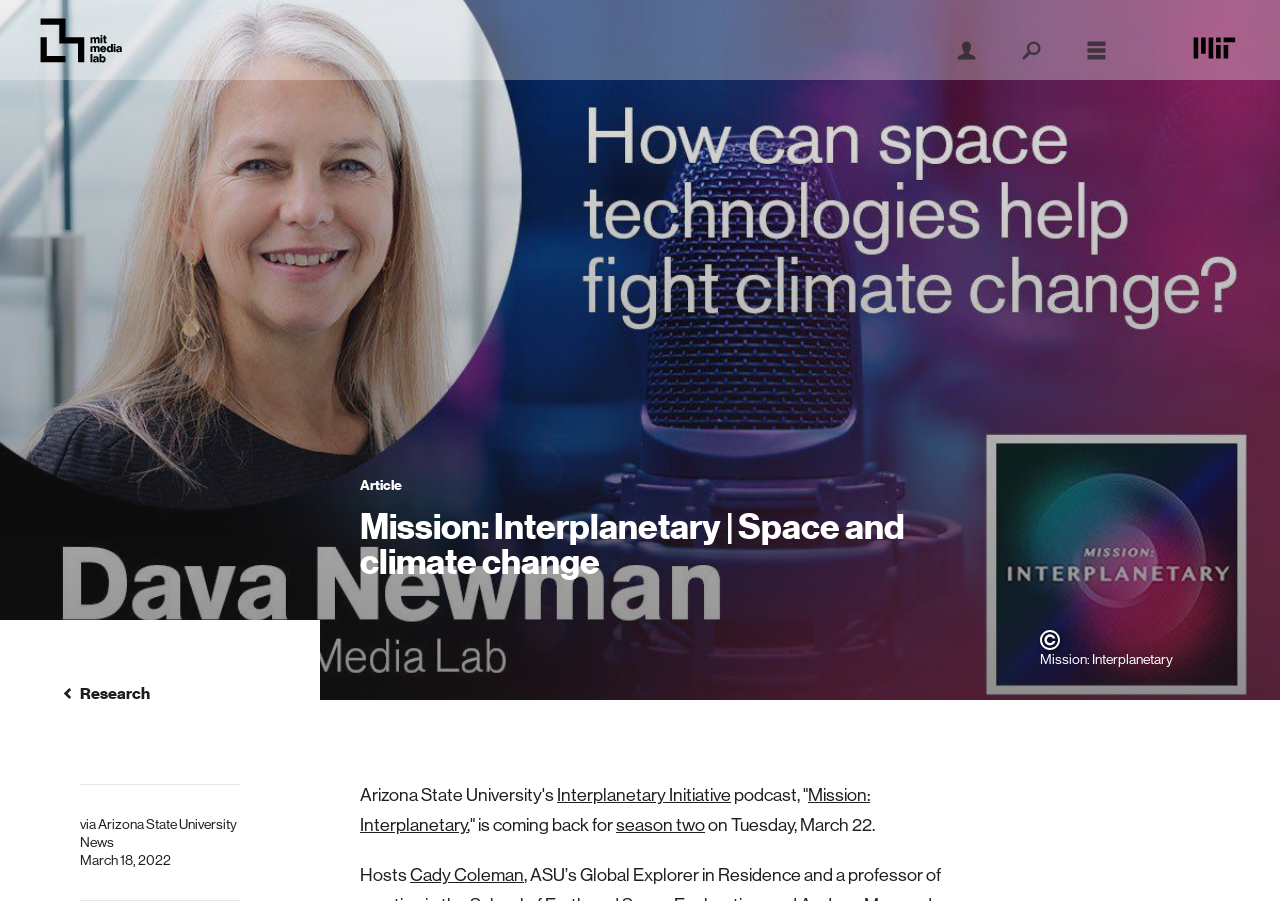When is the second season of the podcast coming back?
Give a one-word or short-phrase answer derived from the screenshot.

Tuesday, March 22